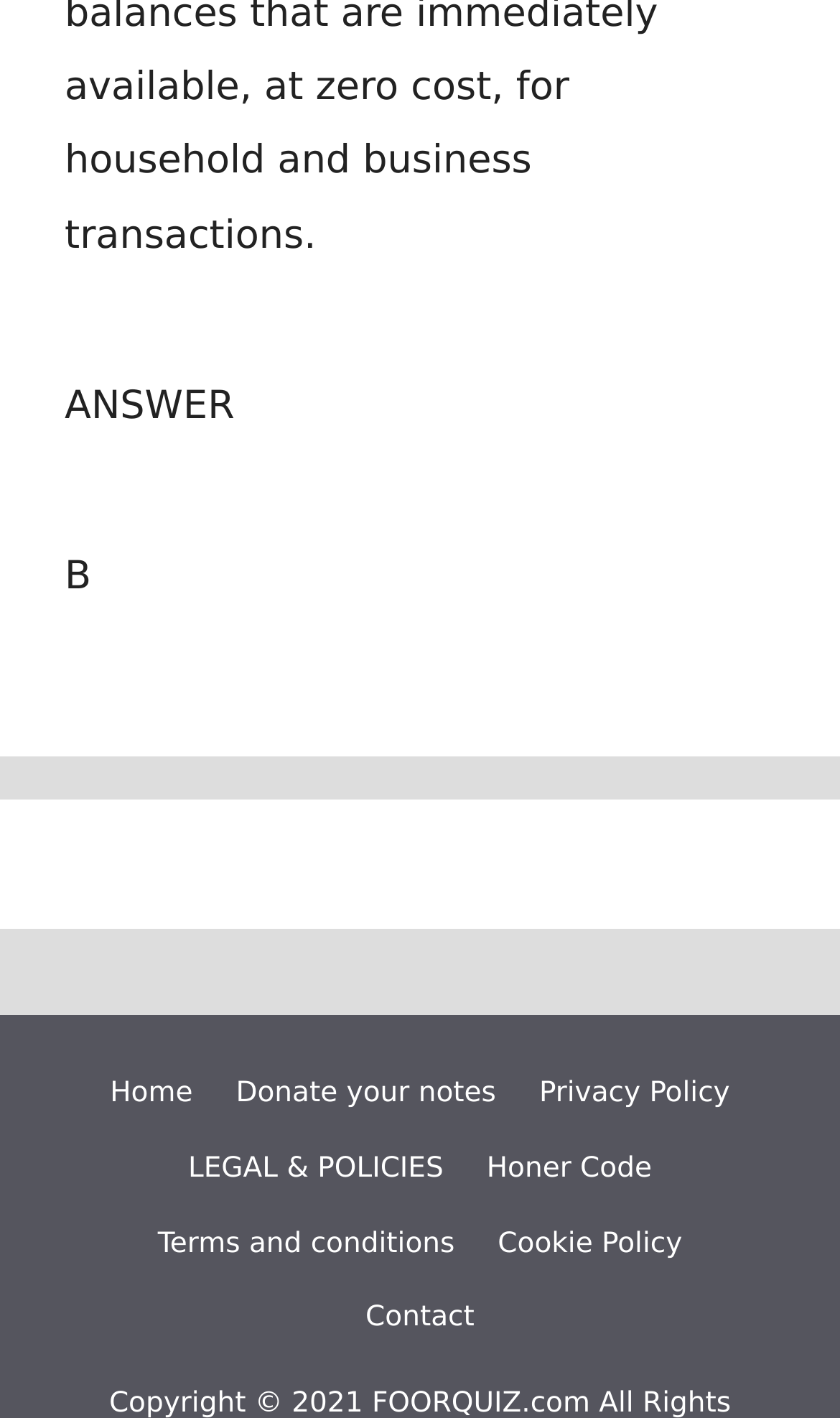Answer the question below with a single word or a brief phrase: 
What is the text above the footer section?

ANSWER